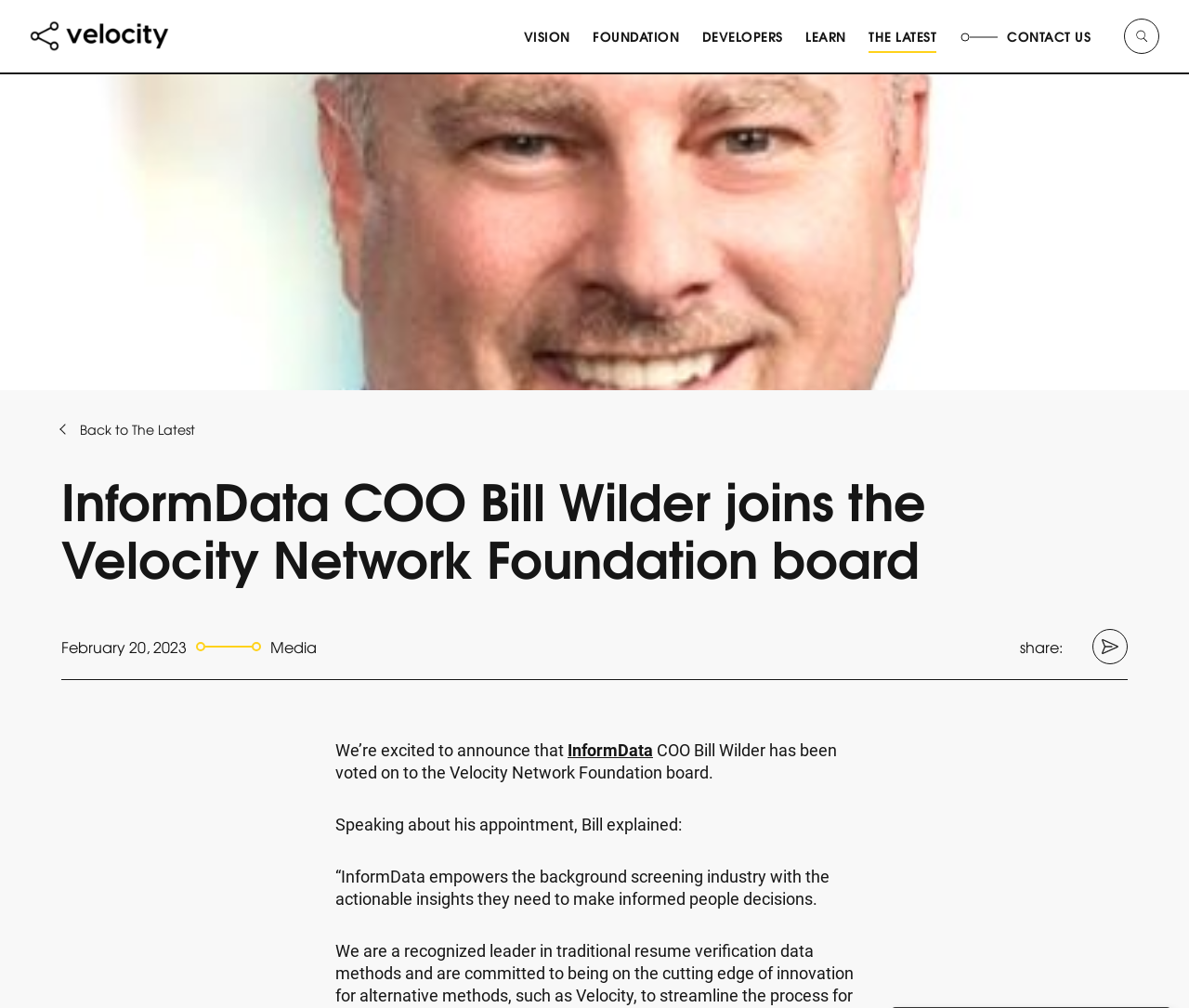Identify the bounding box coordinates for the UI element described as follows: "The Latest". Ensure the coordinates are four float numbers between 0 and 1, formatted as [left, top, right, bottom].

[0.73, 0.026, 0.788, 0.045]